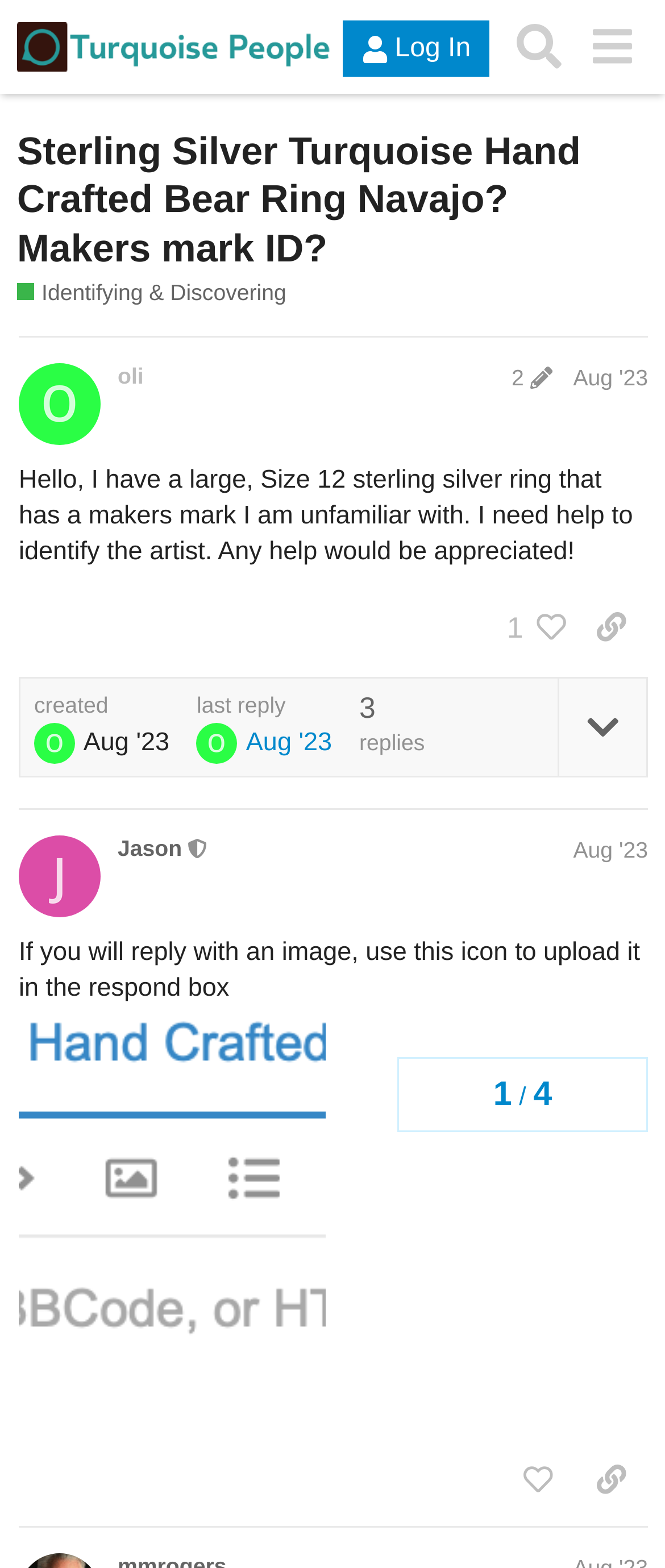Please identify the bounding box coordinates of the element I should click to complete this instruction: 'Copy a link to a post'. The coordinates should be given as four float numbers between 0 and 1, like this: [left, top, right, bottom].

[0.864, 0.379, 0.974, 0.421]